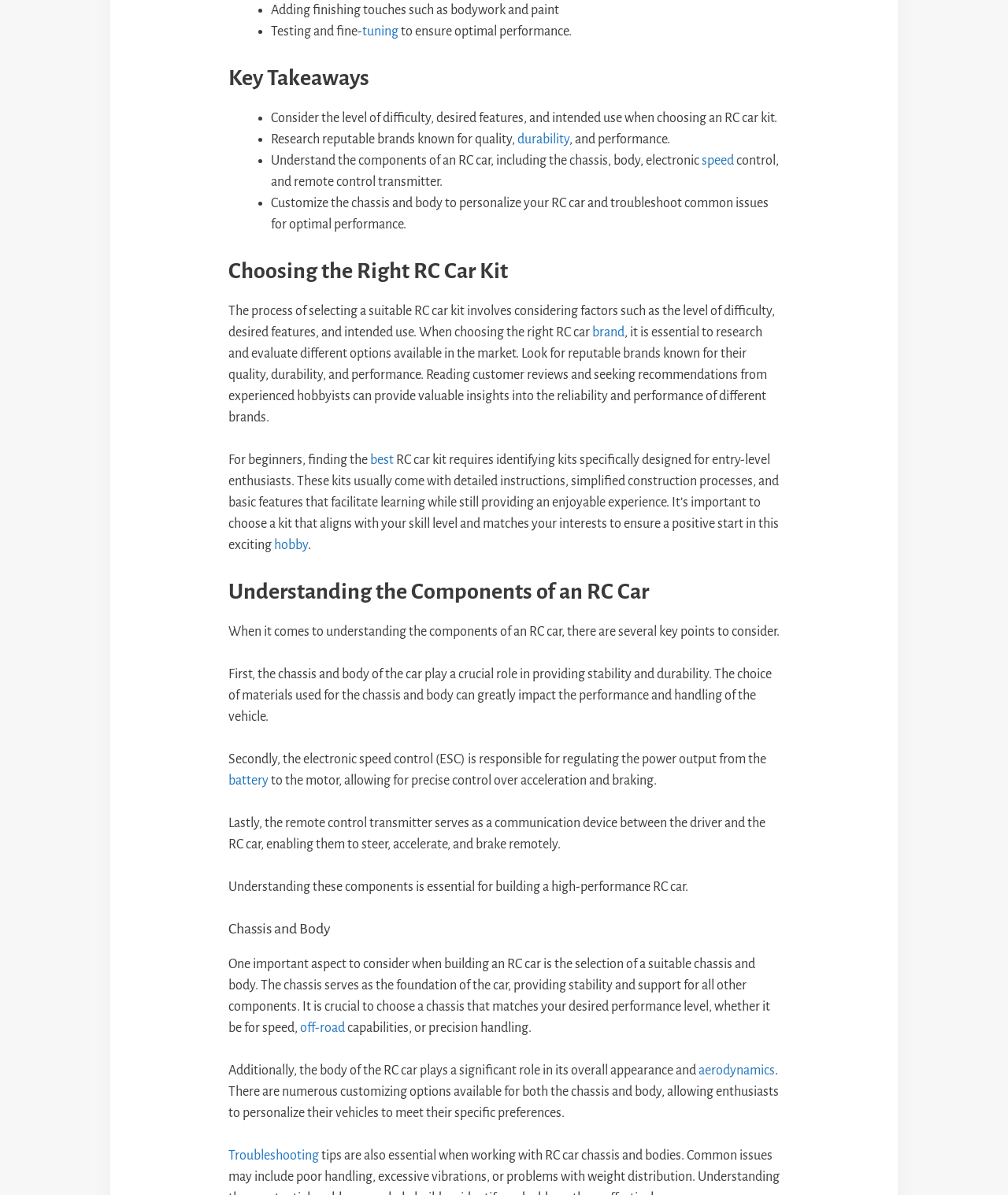Identify the bounding box coordinates of the section to be clicked to complete the task described by the following instruction: "Click on 'durability'". The coordinates should be four float numbers between 0 and 1, formatted as [left, top, right, bottom].

[0.513, 0.111, 0.565, 0.123]